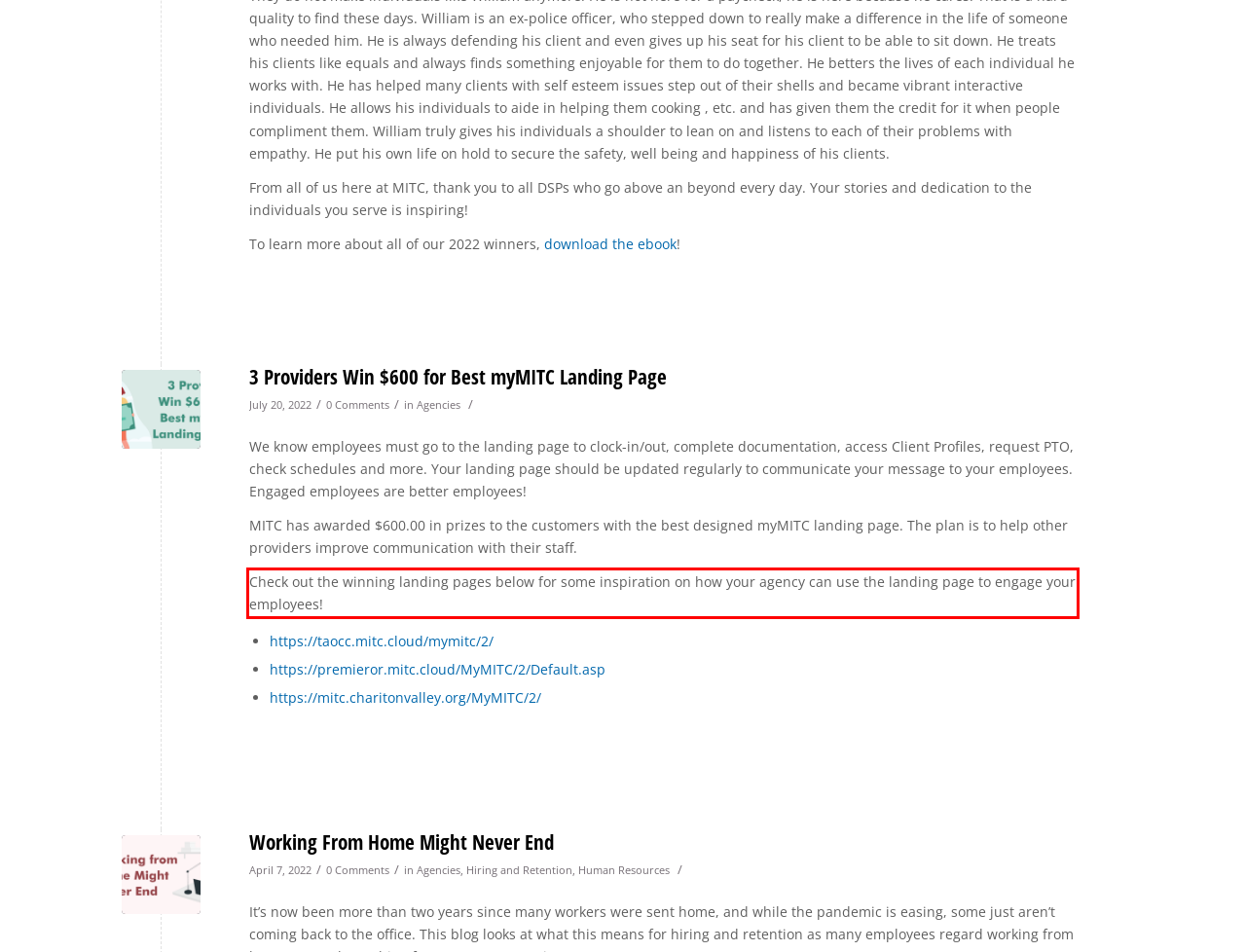Identify the text within the red bounding box on the webpage screenshot and generate the extracted text content.

Check out the winning landing pages below for some inspiration on how your agency can use the landing page to engage your employees!